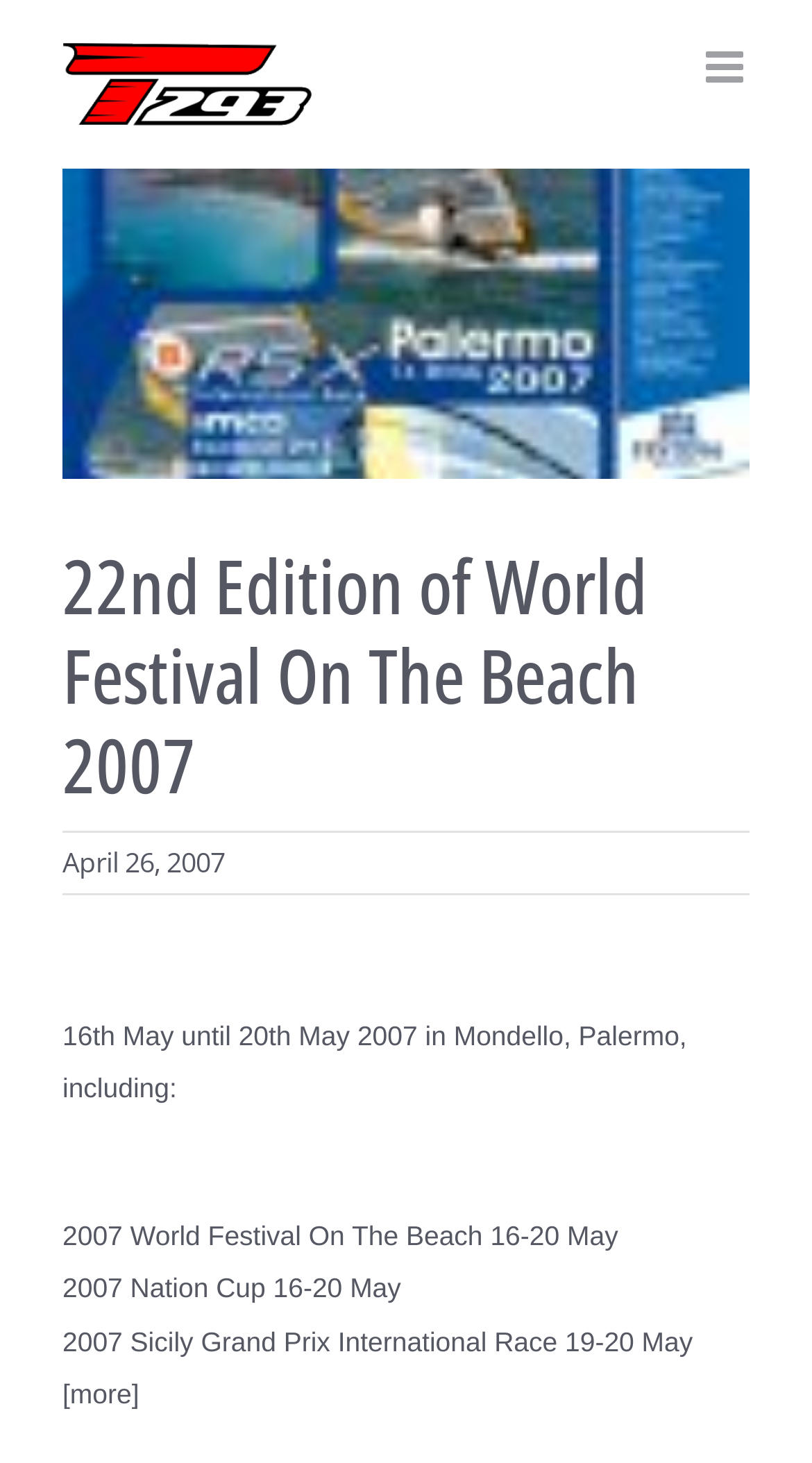How many events are mentioned on the webpage?
Based on the visual details in the image, please answer the question thoroughly.

I counted the number of events mentioned on the webpage, which are 2007 World Festival On The Beach, 2007 Nation Cup, and 2007 Sicily Grand Prix International Race.